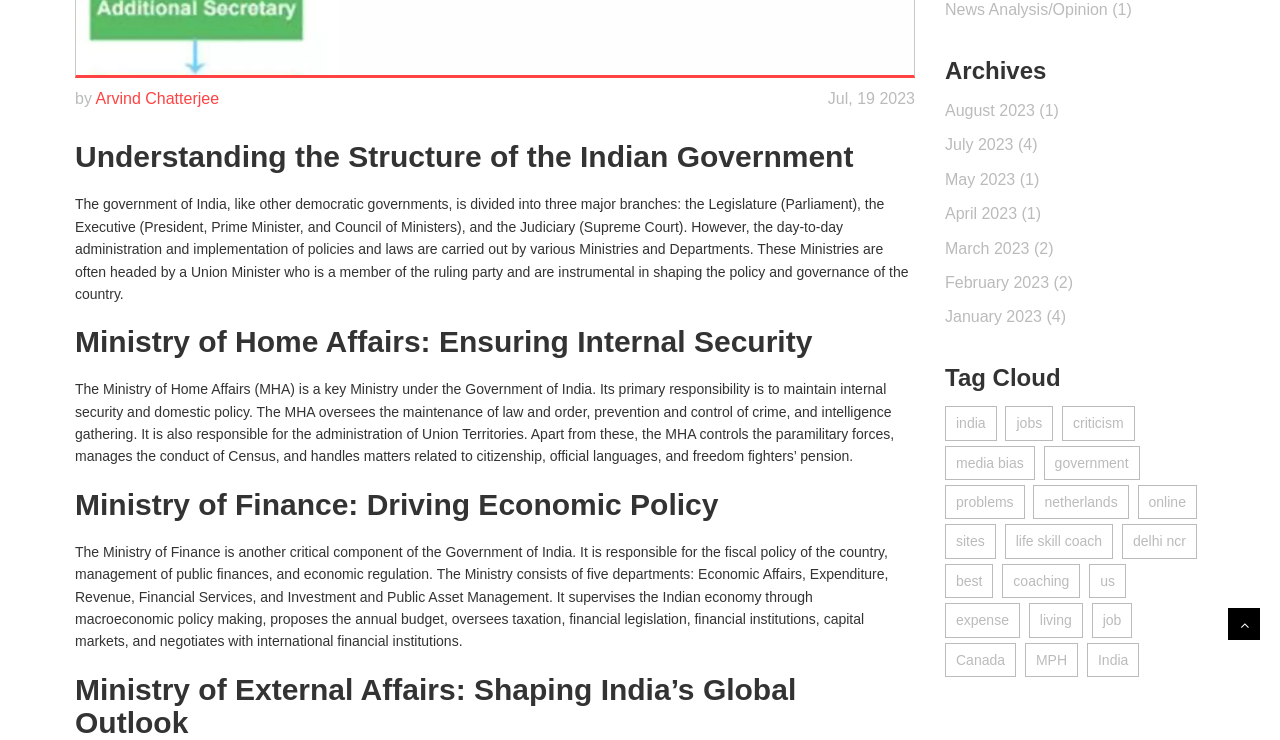Given the element description "May 2023 (1)", identify the bounding box of the corresponding UI element.

[0.738, 0.231, 0.812, 0.254]